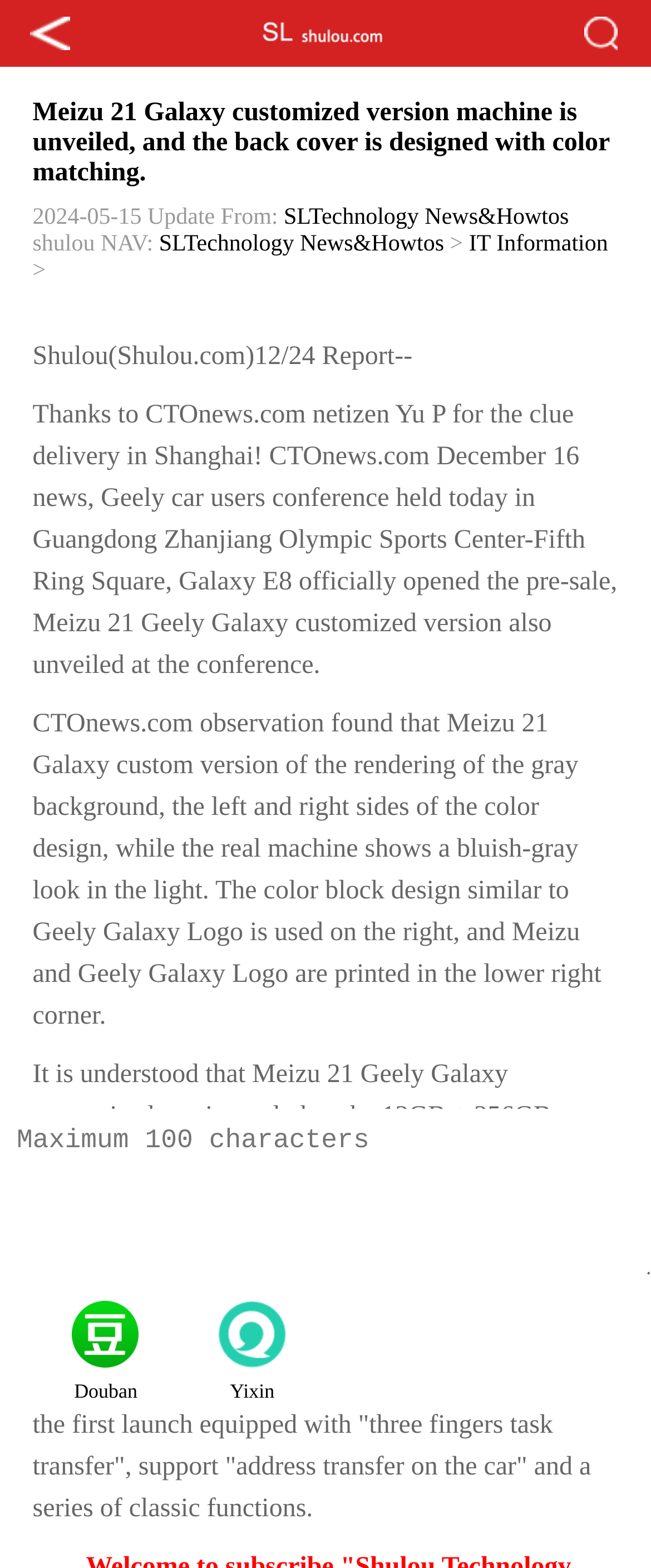Please specify the coordinates of the bounding box for the element that should be clicked to carry out this instruction: "Visit SLTechnology News&Howtos". The coordinates must be four float numbers between 0 and 1, formatted as [left, top, right, bottom].

[0.436, 0.13, 0.874, 0.146]